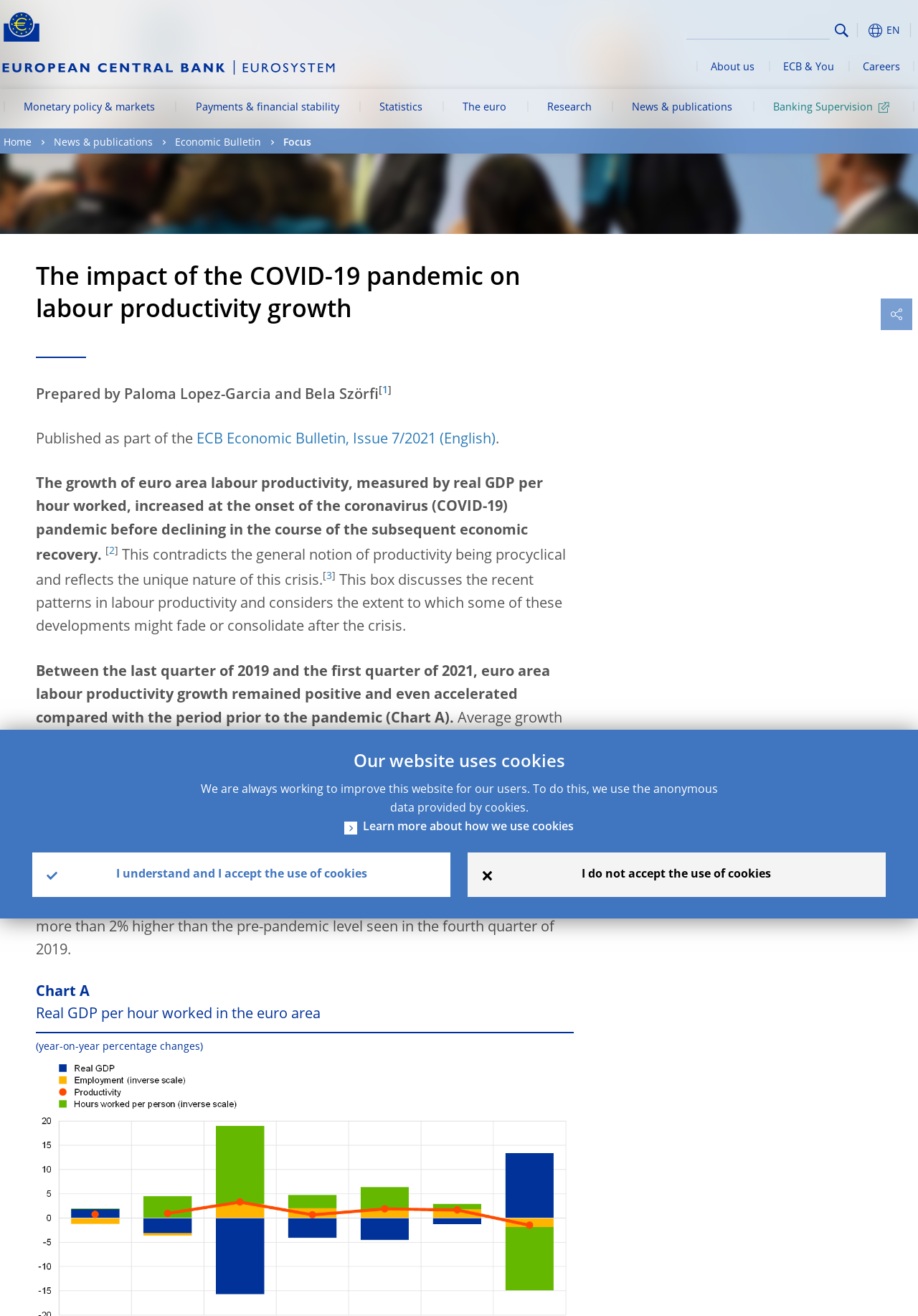Give an in-depth explanation of the webpage layout and content.

The webpage is about the European Central Bank (ECB) and its main task of maintaining price stability in the euro area. At the top left corner, there is a logo of the ECB, a yellow Euro sign surrounded by yellow stars centered in a dark blue circle resting on a dark blue base. Next to the logo, there is a navigation menu with links to various sections, including Monetary policy & markets, Payments & financial stability, Statistics, The euro, Research, News & publications, Banking Supervision, About us, and ECB & You.

Below the navigation menu, there is a search bar with a textbox and a search button. On the top right corner, there is a button with a dropdown menu containing language options.

The main content of the webpage is an article titled "The impact of the COVID-19 pandemic on labour productivity growth". The article has several sections, including an introduction, a discussion on the recent patterns in labour productivity, and a section on Chart A, which shows the real GDP per hour worked in the euro area.

The article is written in a formal tone and includes several links to references, such as the ECB Economic Bulletin, Issue 7/2021 (English). There are also several superscript links to footnotes throughout the article.

At the bottom of the webpage, there is a section on cookies, which explains how the website uses cookies to improve the user experience. There are also links to learn more about how cookies are used and to accept or decline the use of cookies.

Overall, the webpage is well-organized and easy to navigate, with a clear structure and concise language.